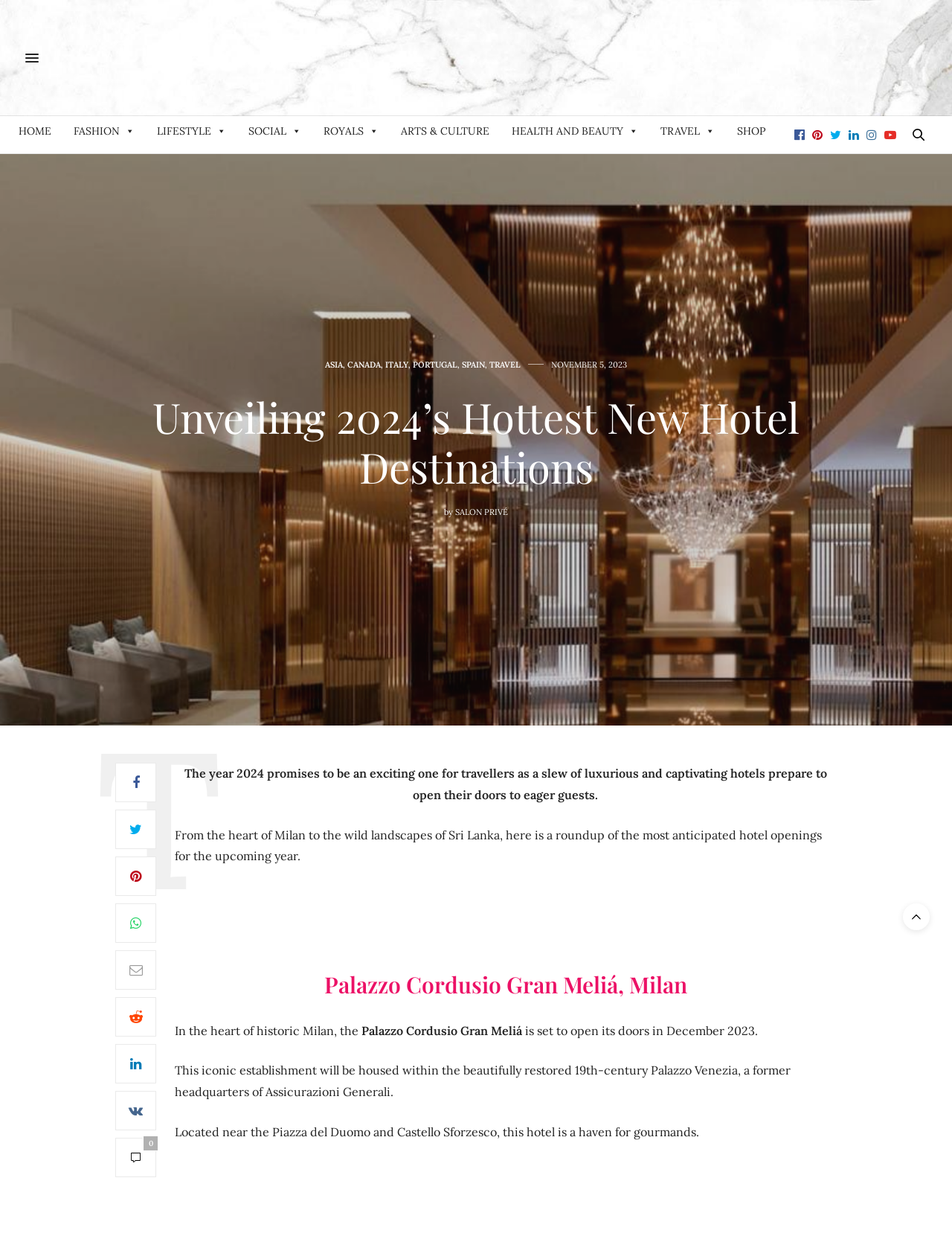What is the name of the author of the article?
Look at the image and answer the question with a single word or phrase.

SALON PRIVÉ